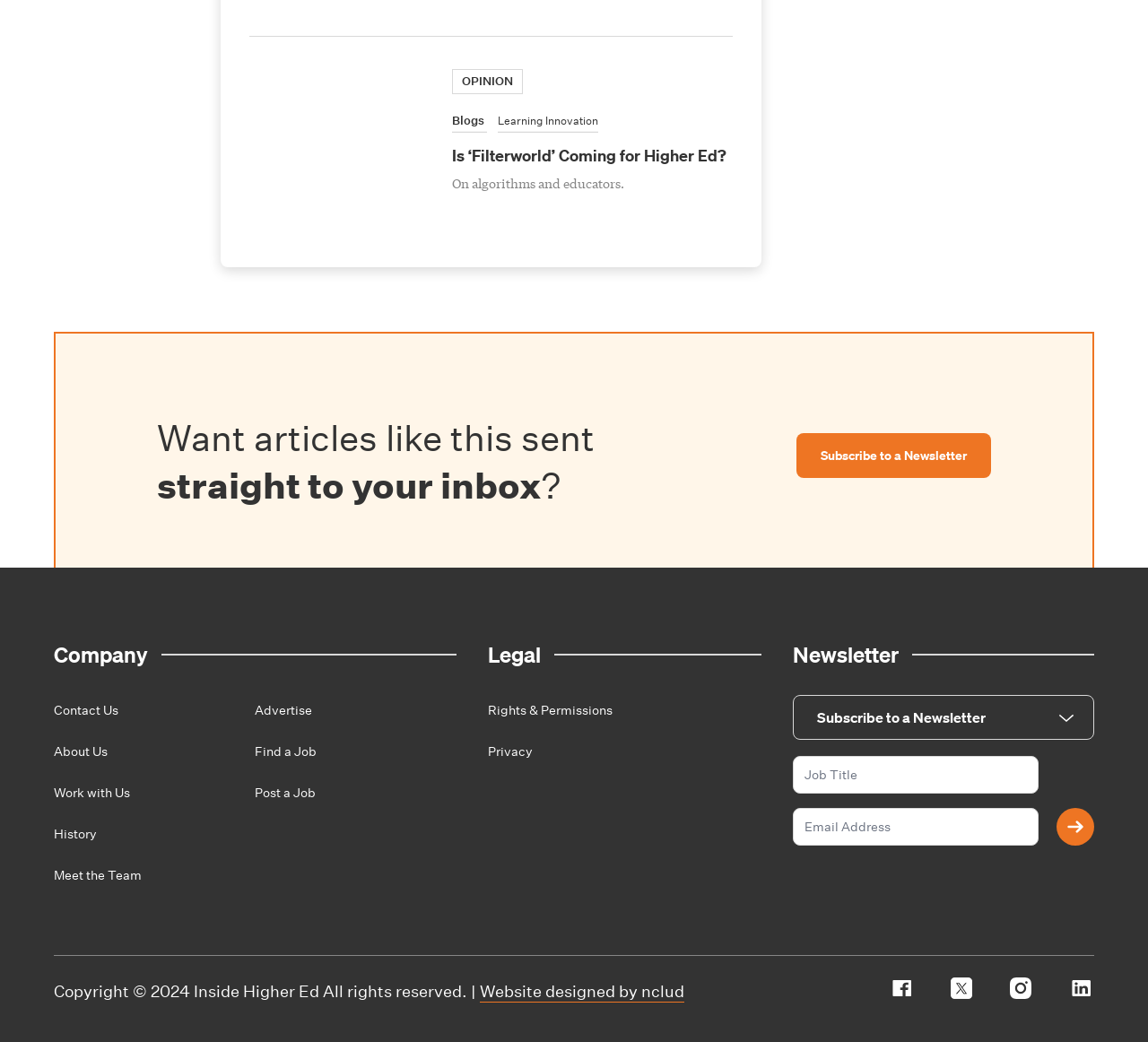Please specify the bounding box coordinates of the area that should be clicked to accomplish the following instruction: "Follow Inside Higher Ed on Facebook". The coordinates should consist of four float numbers between 0 and 1, i.e., [left, top, right, bottom].

[0.775, 0.938, 0.797, 0.959]